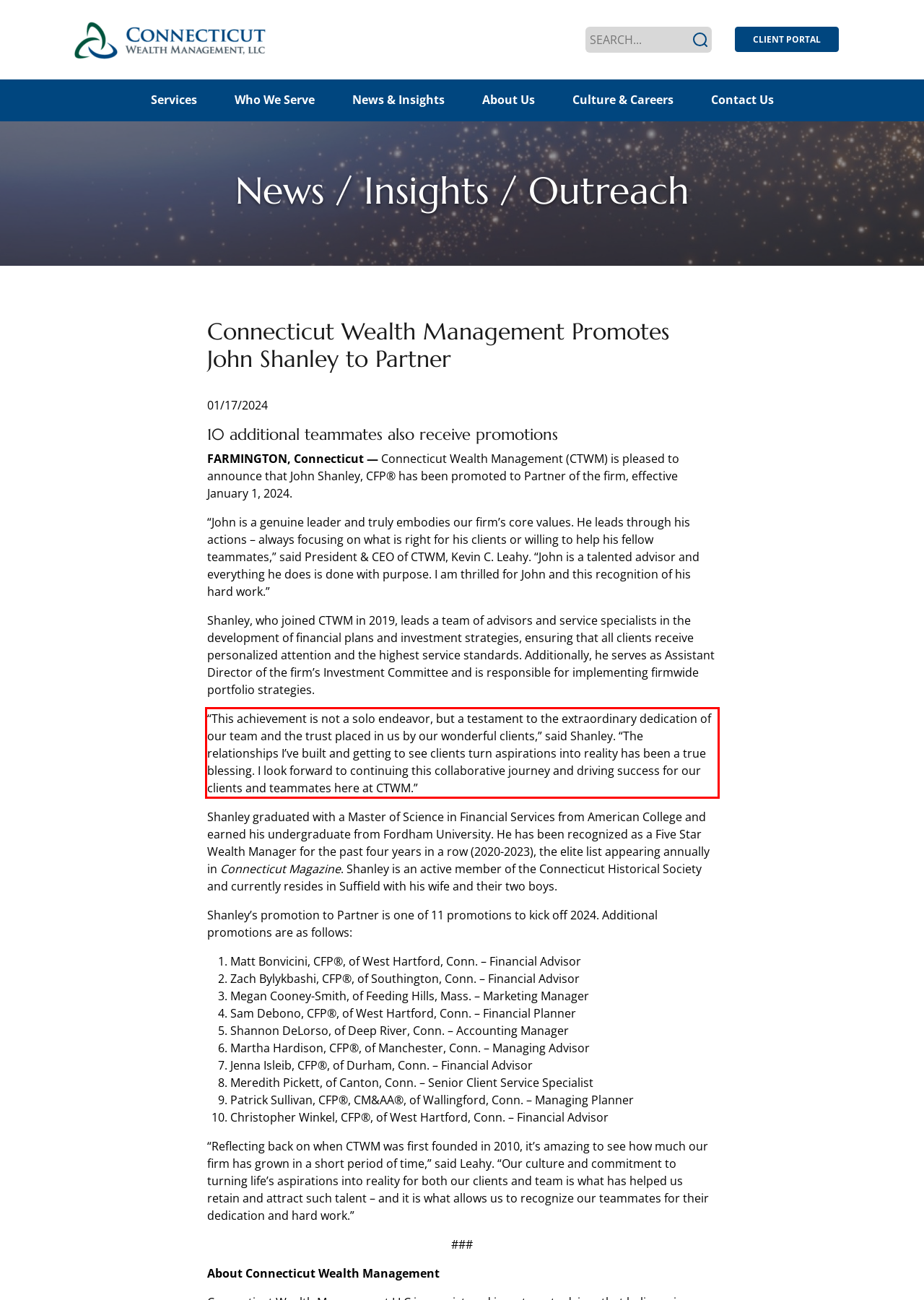Within the screenshot of the webpage, there is a red rectangle. Please recognize and generate the text content inside this red bounding box.

“This achievement is not a solo endeavor, but a testament to the extraordinary dedication of our team and the trust placed in us by our wonderful clients,” said Shanley. “The relationships I’ve built and getting to see clients turn aspirations into reality has been a true blessing. I look forward to continuing this collaborative journey and driving success for our clients and teammates here at CTWM.”